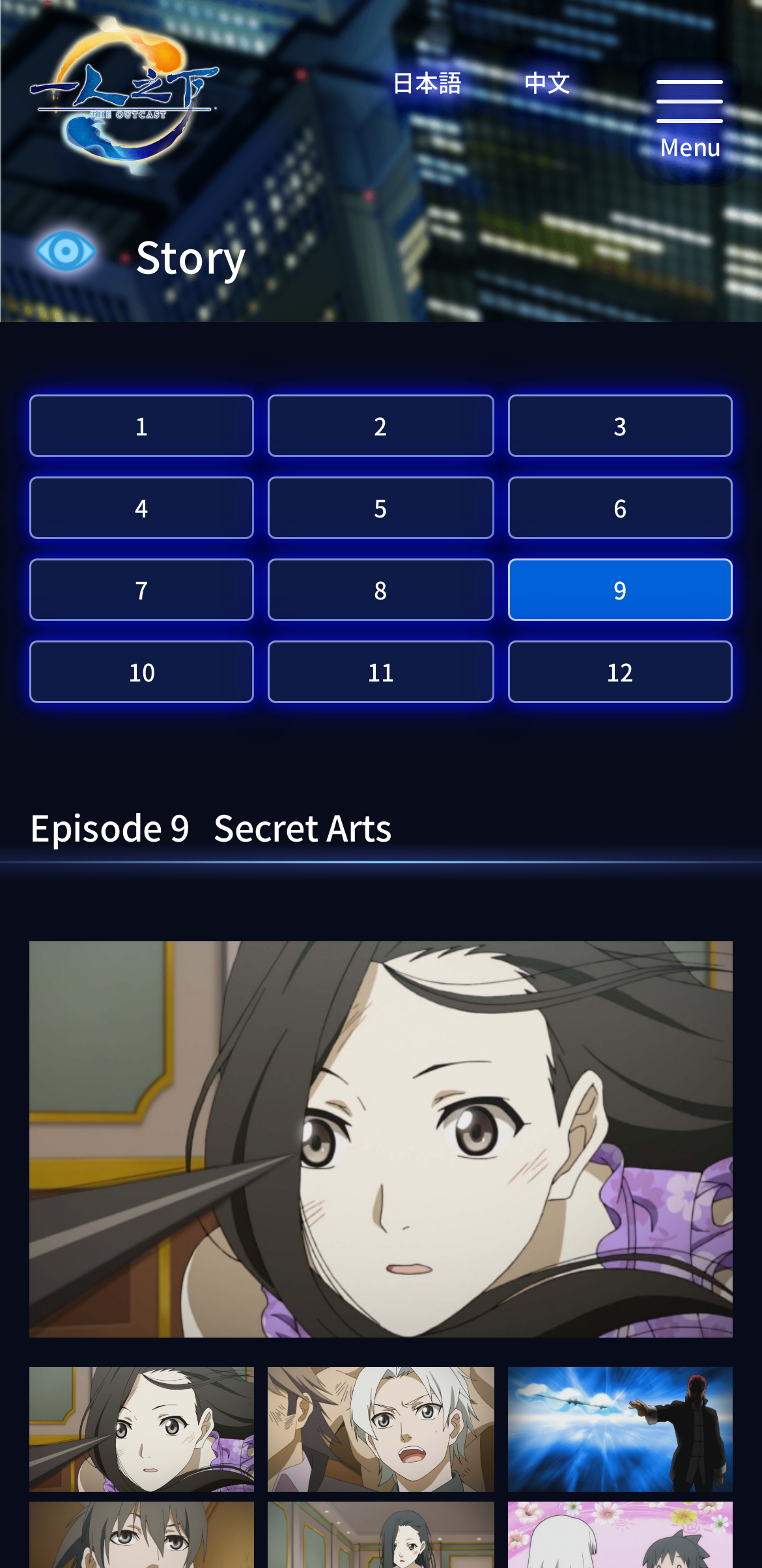Determine the bounding box coordinates of the clickable area required to perform the following instruction: "Select the Japanese language". The coordinates should be represented as four float numbers between 0 and 1: [left, top, right, bottom].

[0.513, 0.041, 0.606, 0.064]